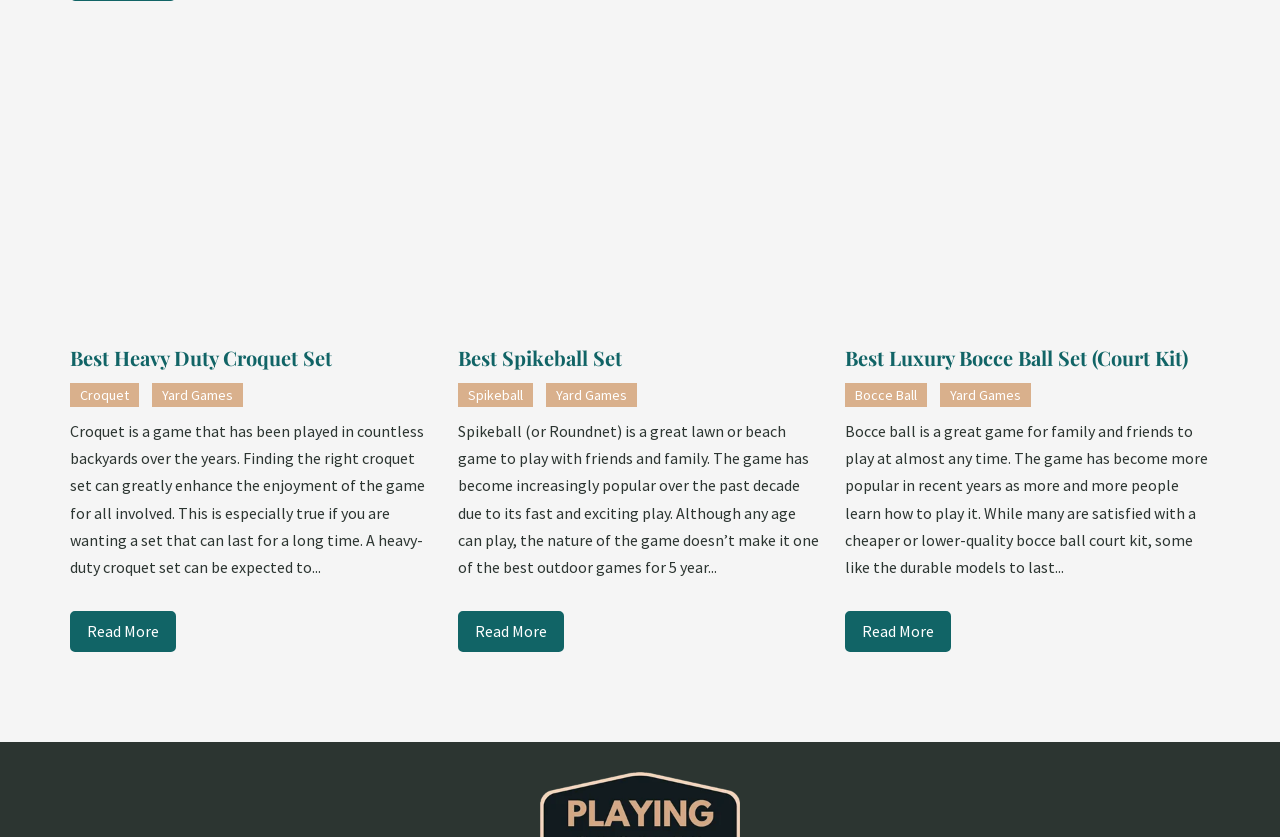Based on what you see in the screenshot, provide a thorough answer to this question: What is the name of the game played with a ball in the third image?

The third image shows a silver bocce ball set, and the corresponding text describes bocce ball as a great game for family and friends to play, which suggests that the game played with the ball in the image is bocce ball.